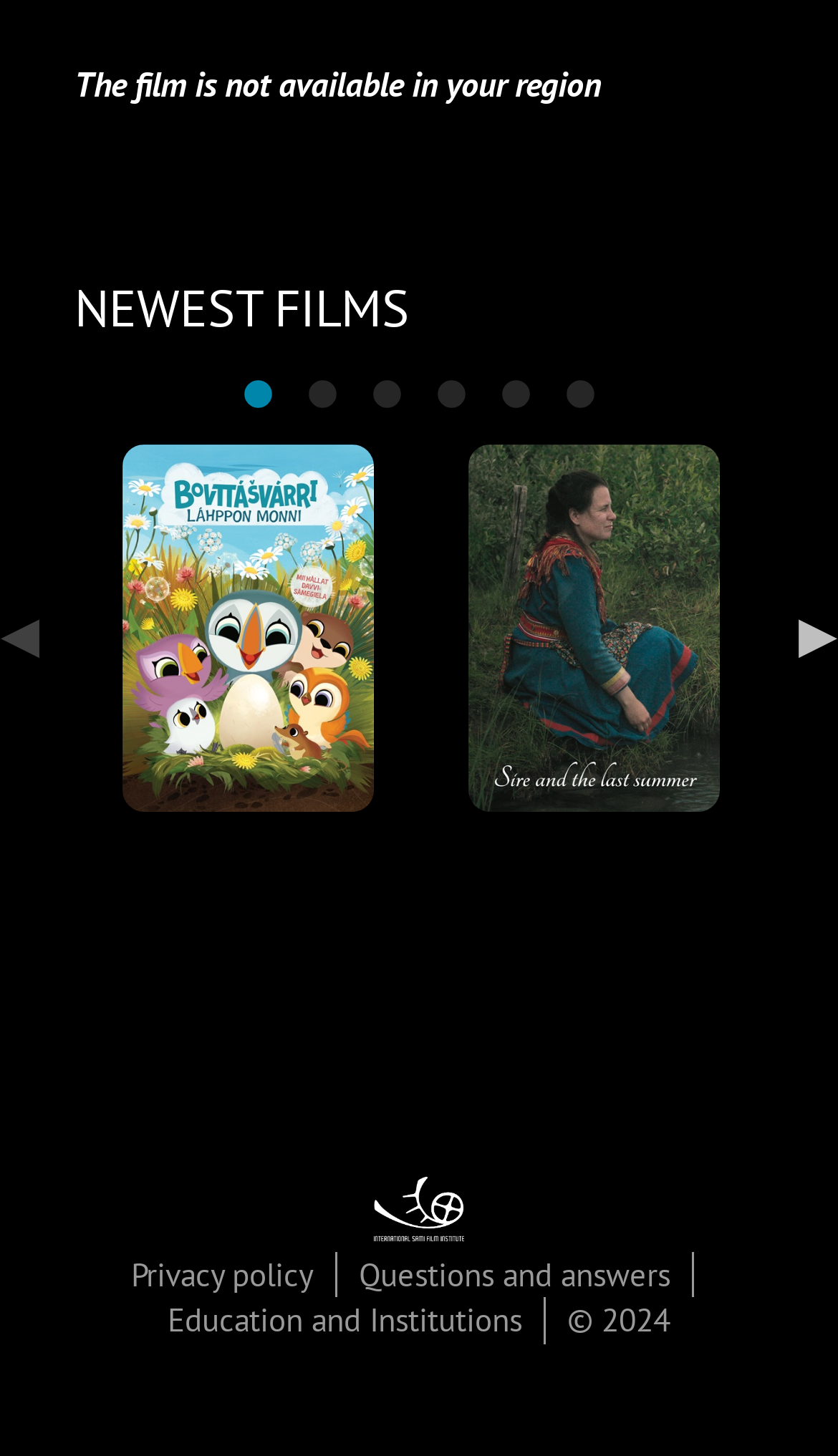Determine the bounding box coordinates of the element's region needed to click to follow the instruction: "Click on the 'ISFI' link". Provide these coordinates as four float numbers between 0 and 1, formatted as [left, top, right, bottom].

[0.088, 0.808, 0.912, 0.853]